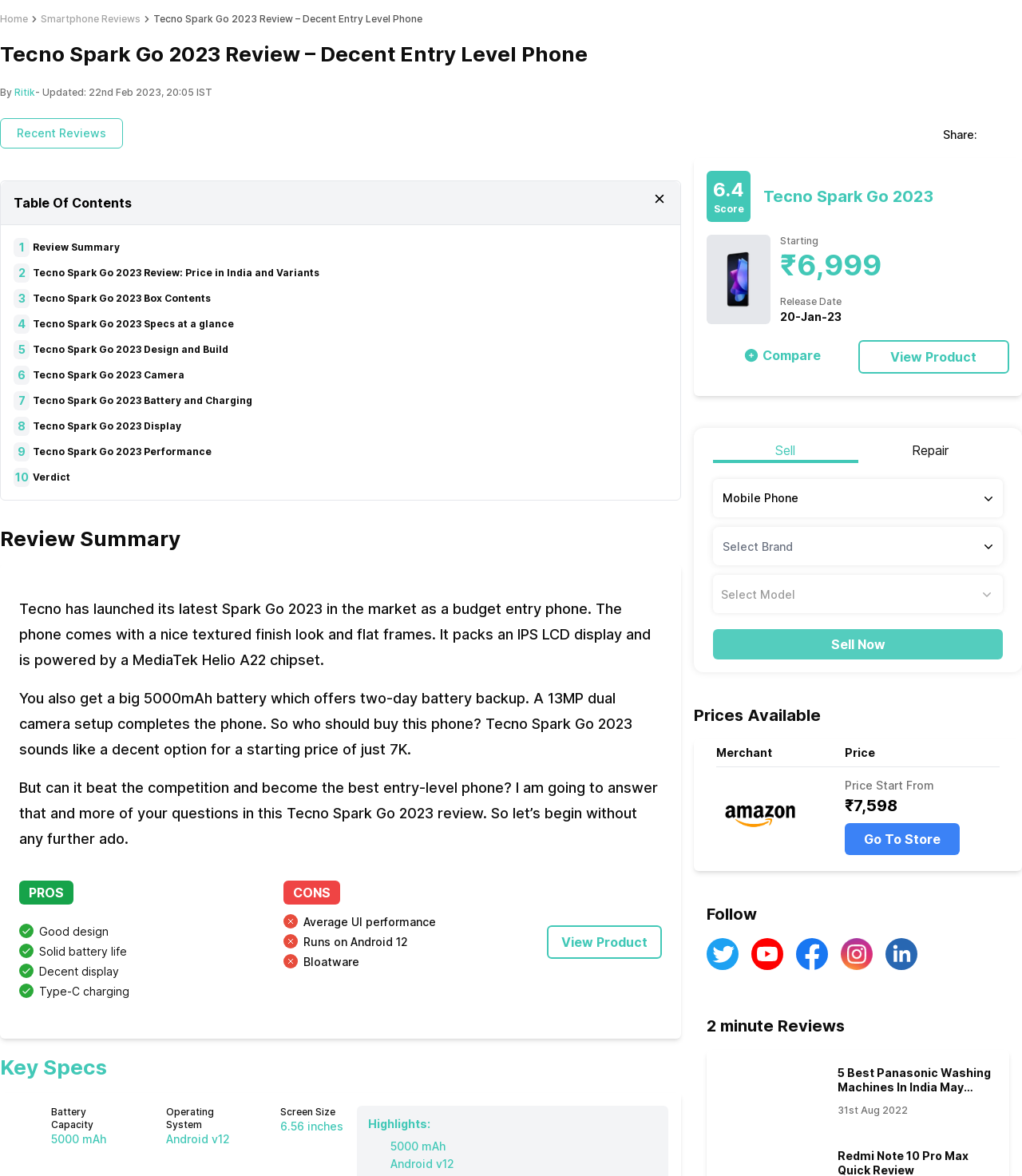Determine the bounding box coordinates of the UI element described below. Use the format (top-left x, top-left y, bottom-right x, bottom-right y) with floating point numbers between 0 and 1: Mobile Phone Sell Now

[0.698, 0.407, 0.981, 0.561]